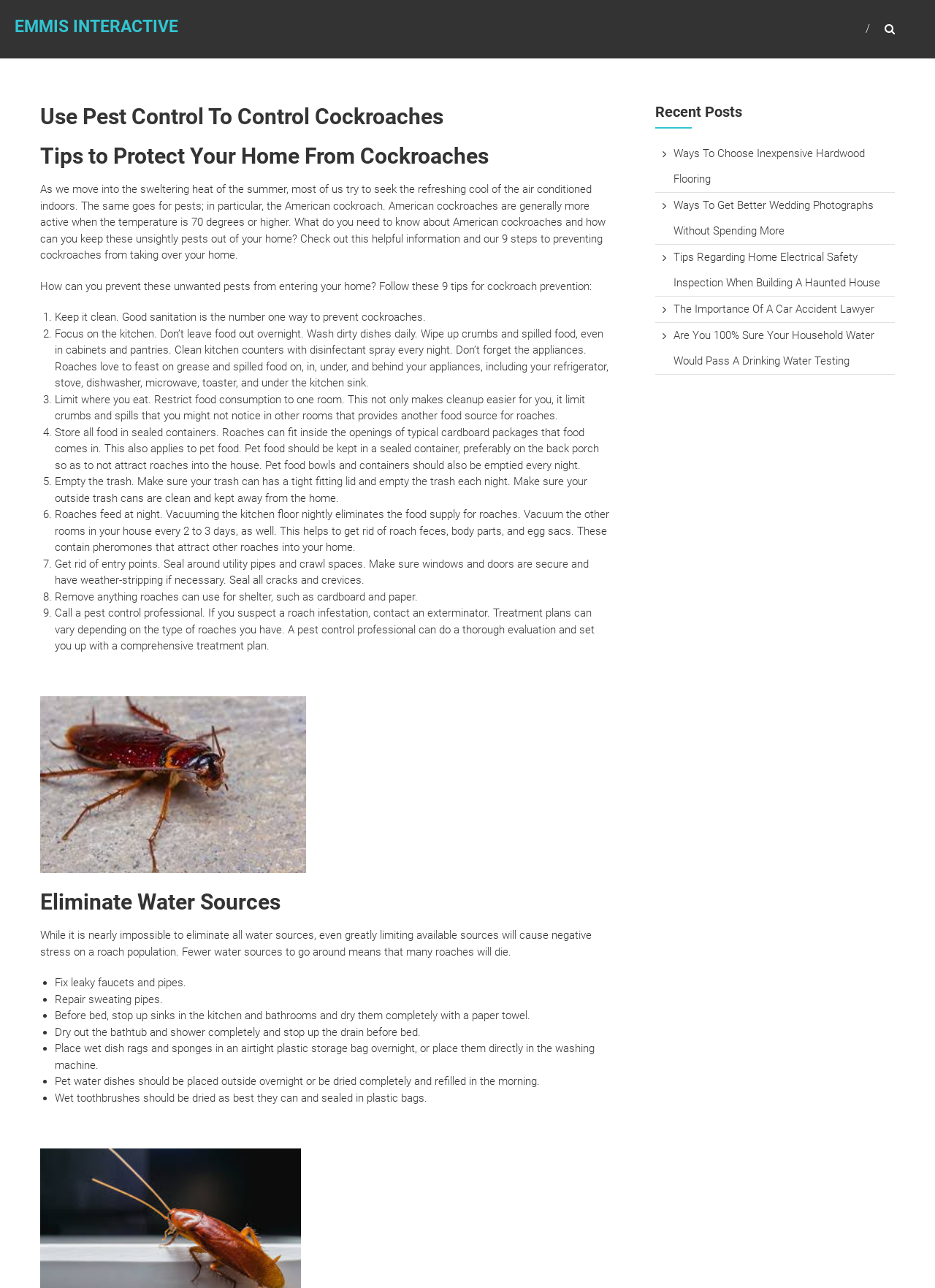Give a one-word or short phrase answer to the question: 
What is suggested to do with wet dish rags and sponges overnight?

Place in airtight plastic storage bag